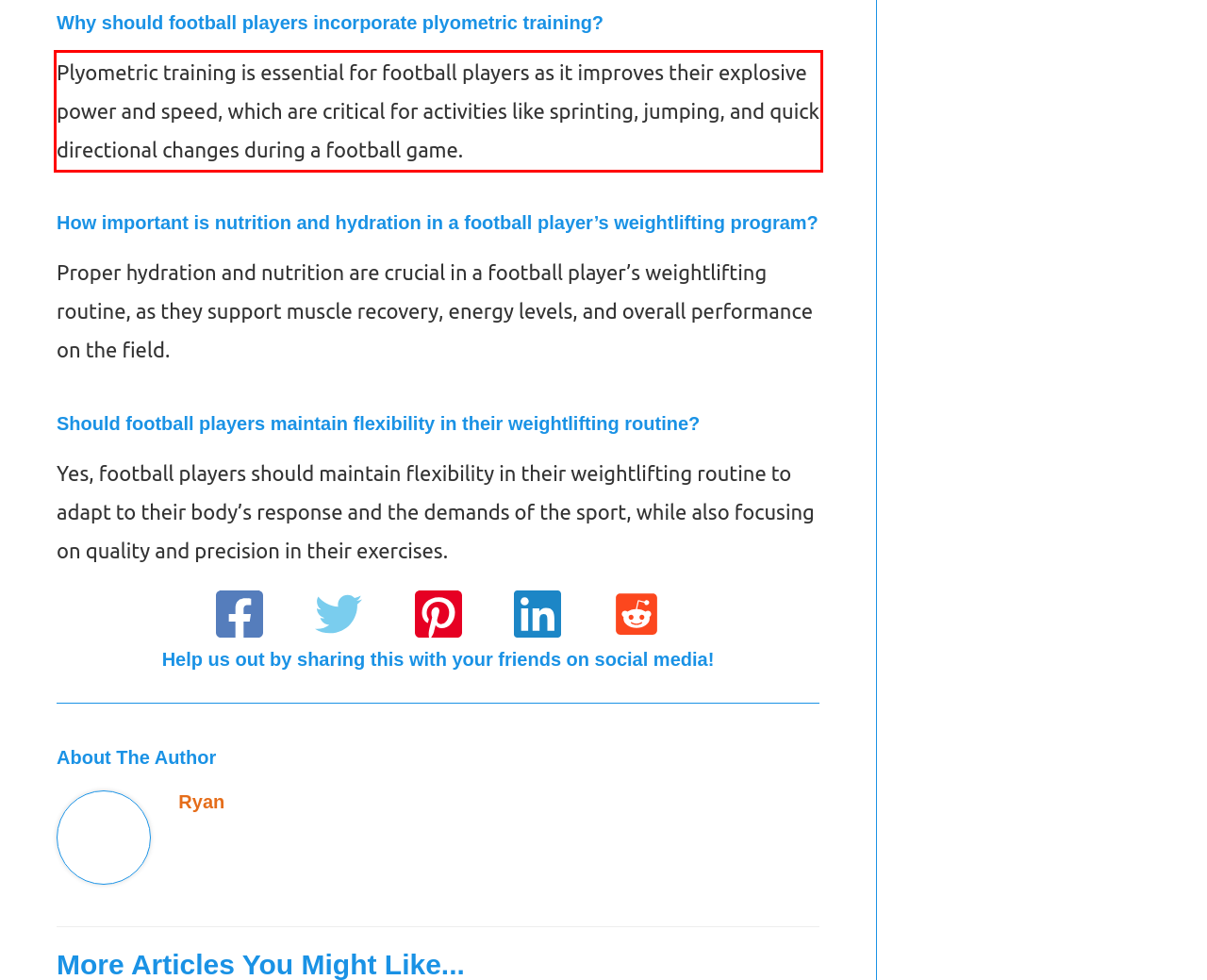You are given a screenshot showing a webpage with a red bounding box. Perform OCR to capture the text within the red bounding box.

Plyometric training is essential for football players as it improves their explosive power and speed, which are critical for activities like sprinting, jumping, and quick directional changes during a football game.